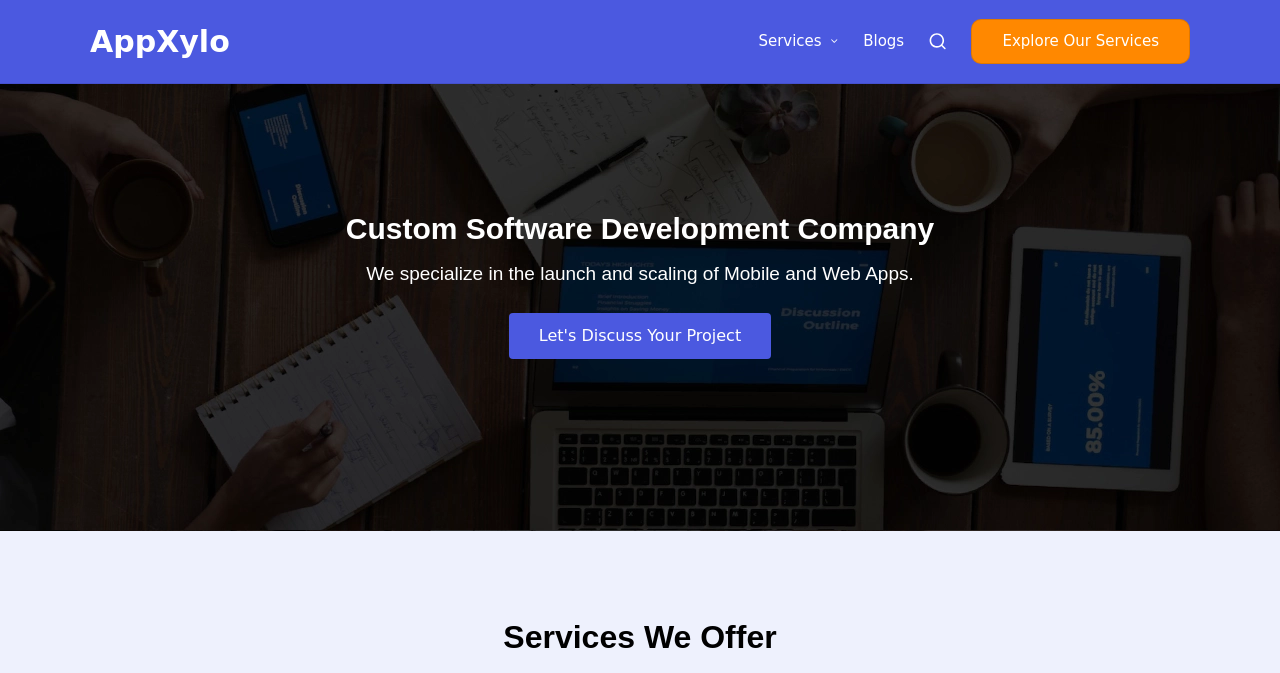Provide the bounding box coordinates of the HTML element this sentence describes: "Let's Discuss Your Project". The bounding box coordinates consist of four float numbers between 0 and 1, i.e., [left, top, right, bottom].

[0.398, 0.465, 0.602, 0.533]